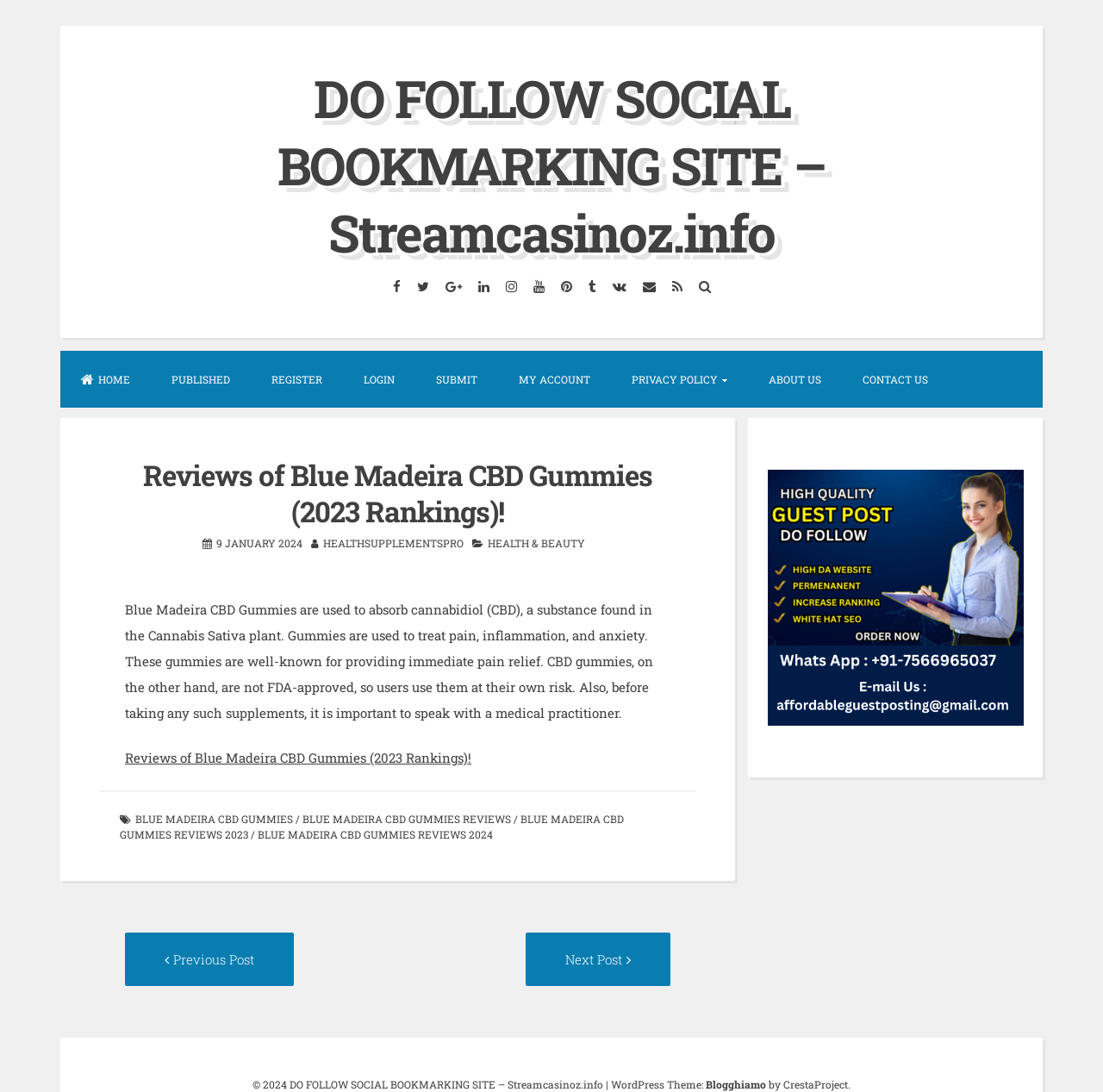Determine the bounding box coordinates of the UI element described below. Use the format (top-left x, top-left y, bottom-right x, bottom-right y) with floating point numbers between 0 and 1: Blue Madeira CBD Gummies Reviews

[0.274, 0.744, 0.463, 0.756]